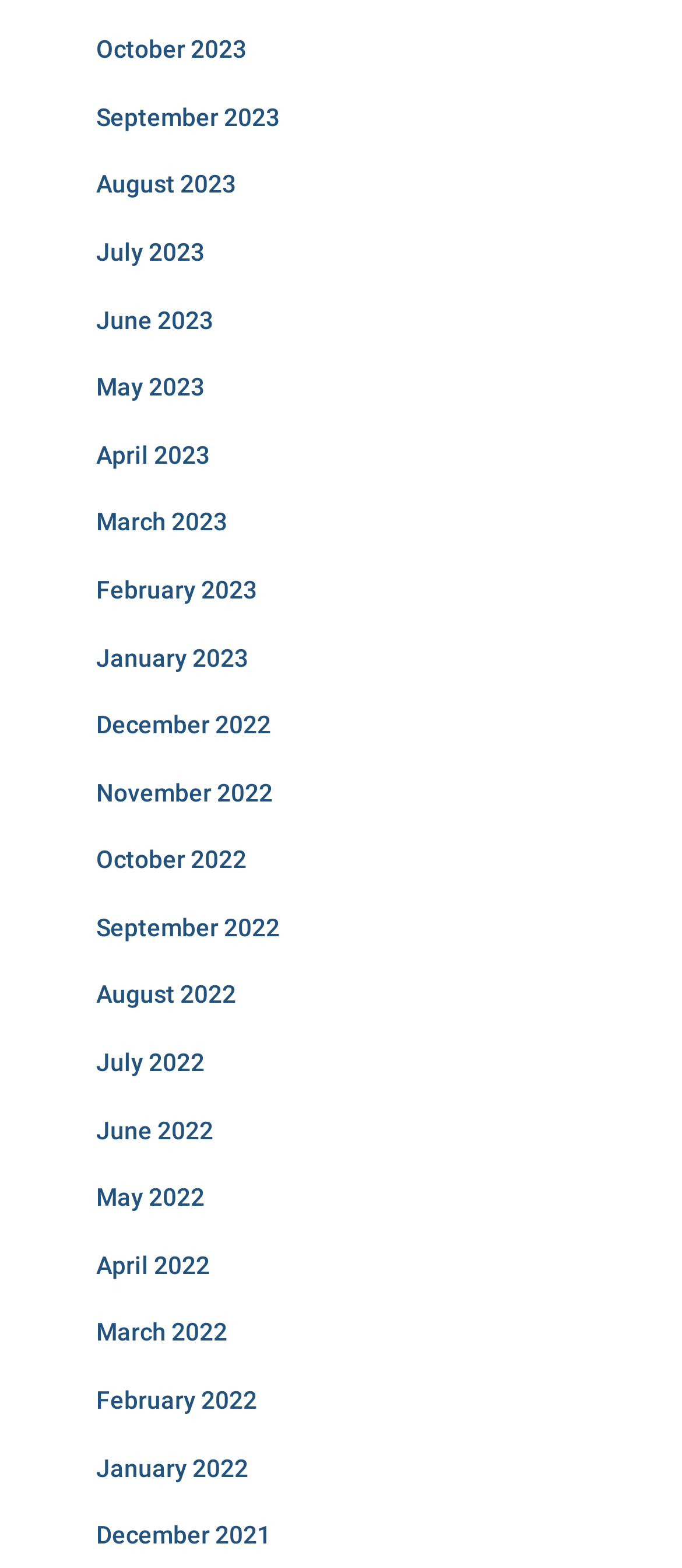Please identify the bounding box coordinates of the element I need to click to follow this instruction: "View January 2022".

[0.141, 0.927, 0.364, 0.945]